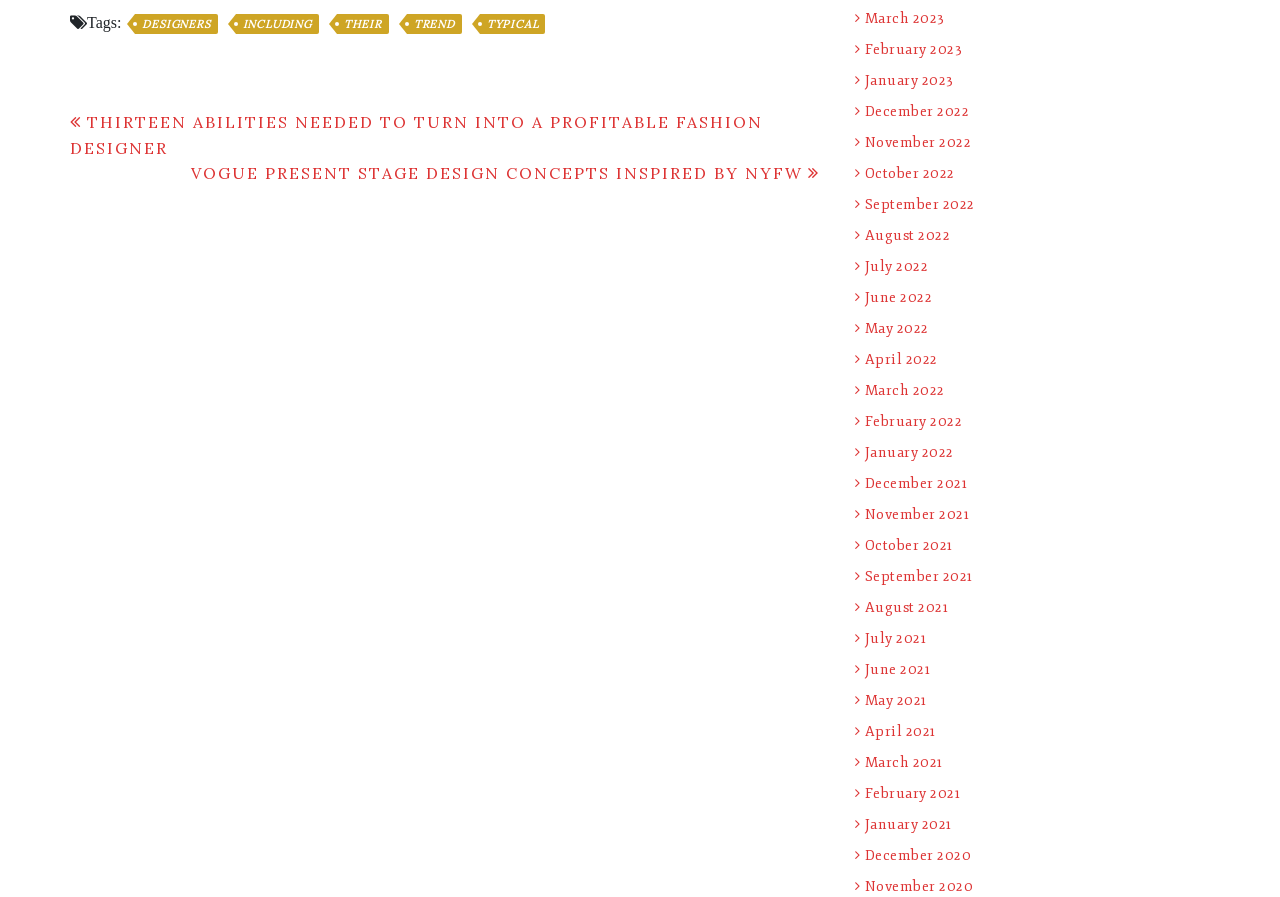Can you determine the bounding box coordinates of the area that needs to be clicked to fulfill the following instruction: "Click on the 'DESIGNERS' link"?

[0.106, 0.016, 0.17, 0.038]